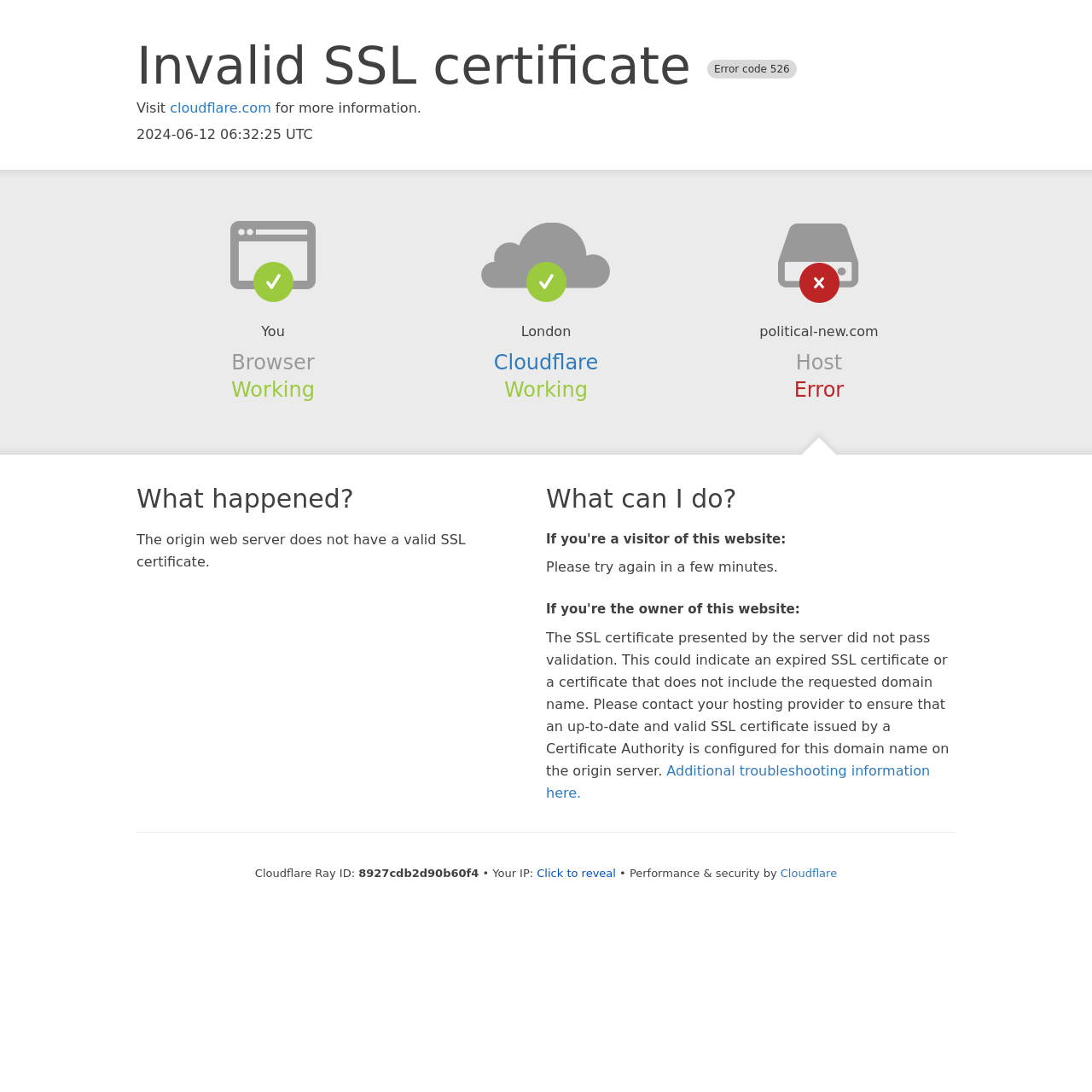What is the current date and time?
Please provide a comprehensive answer based on the information in the image.

The current date and time are mentioned at the top of the webpage as '2024-06-12 06:32:25 UTC'.